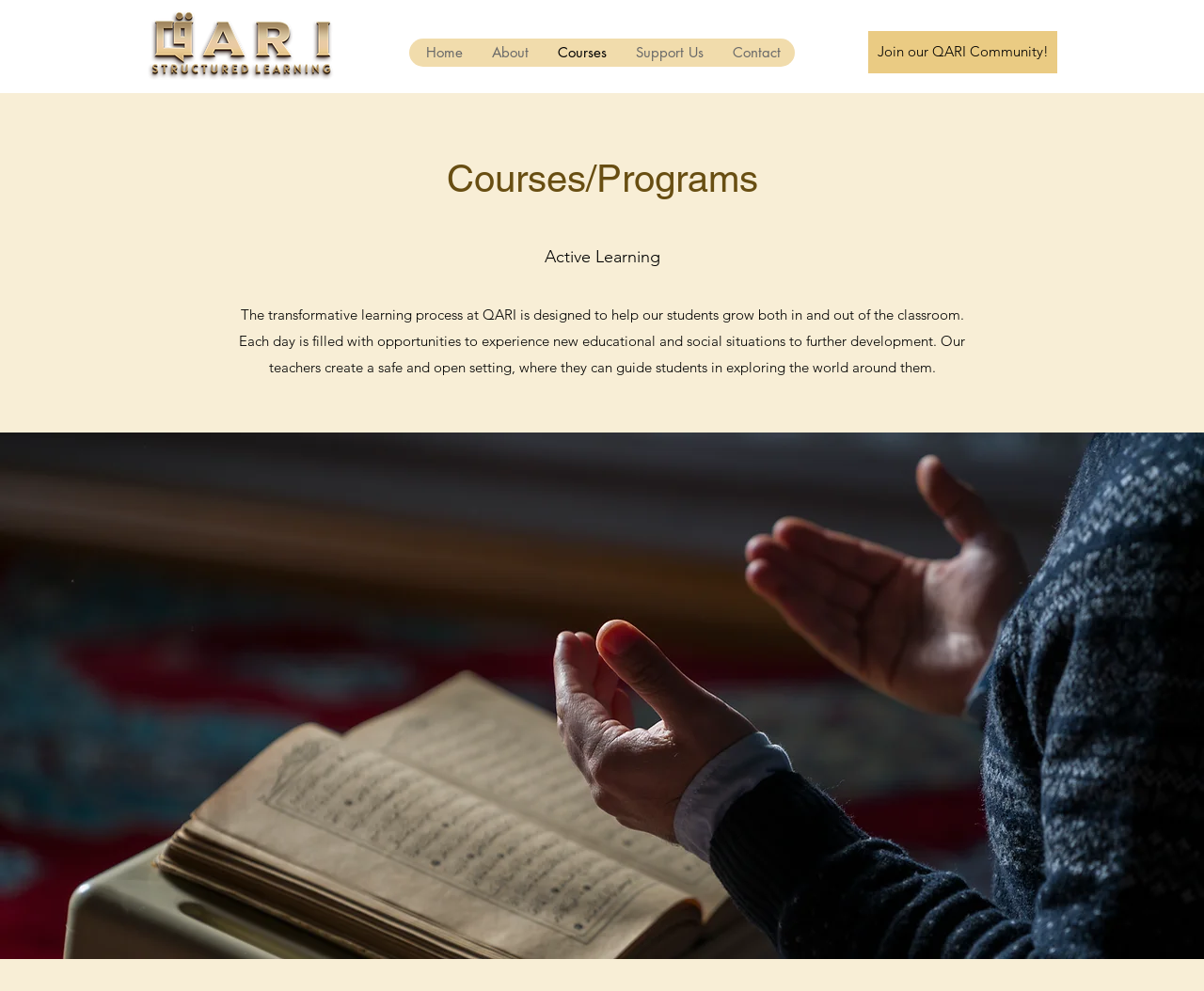Give a one-word or short phrase answer to this question: 
What is the name of the community to join?

QARI Community